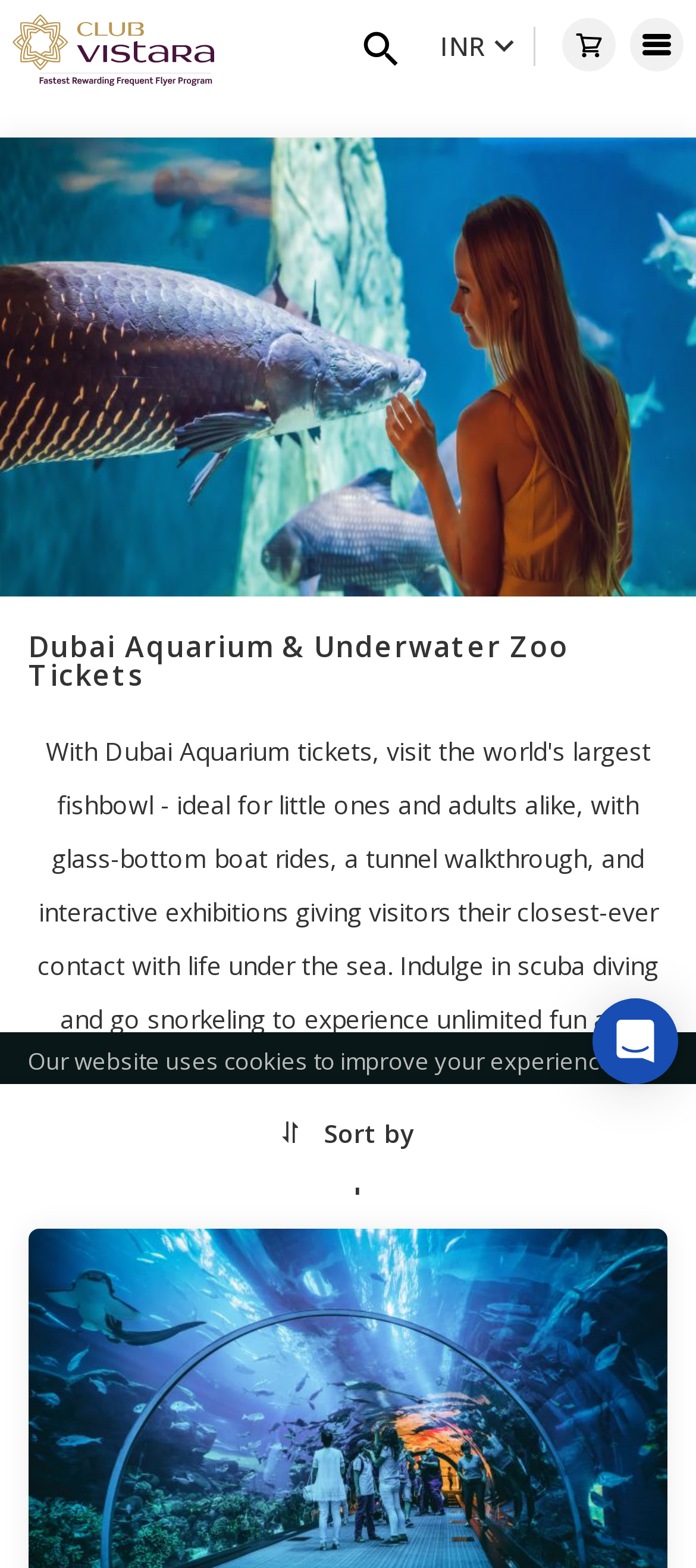Locate the bounding box coordinates of the UI element described by: "Cookie Policy". Provide the coordinates as four float numbers between 0 and 1, formatted as [left, top, right, bottom].

[0.629, 0.69, 0.835, 0.712]